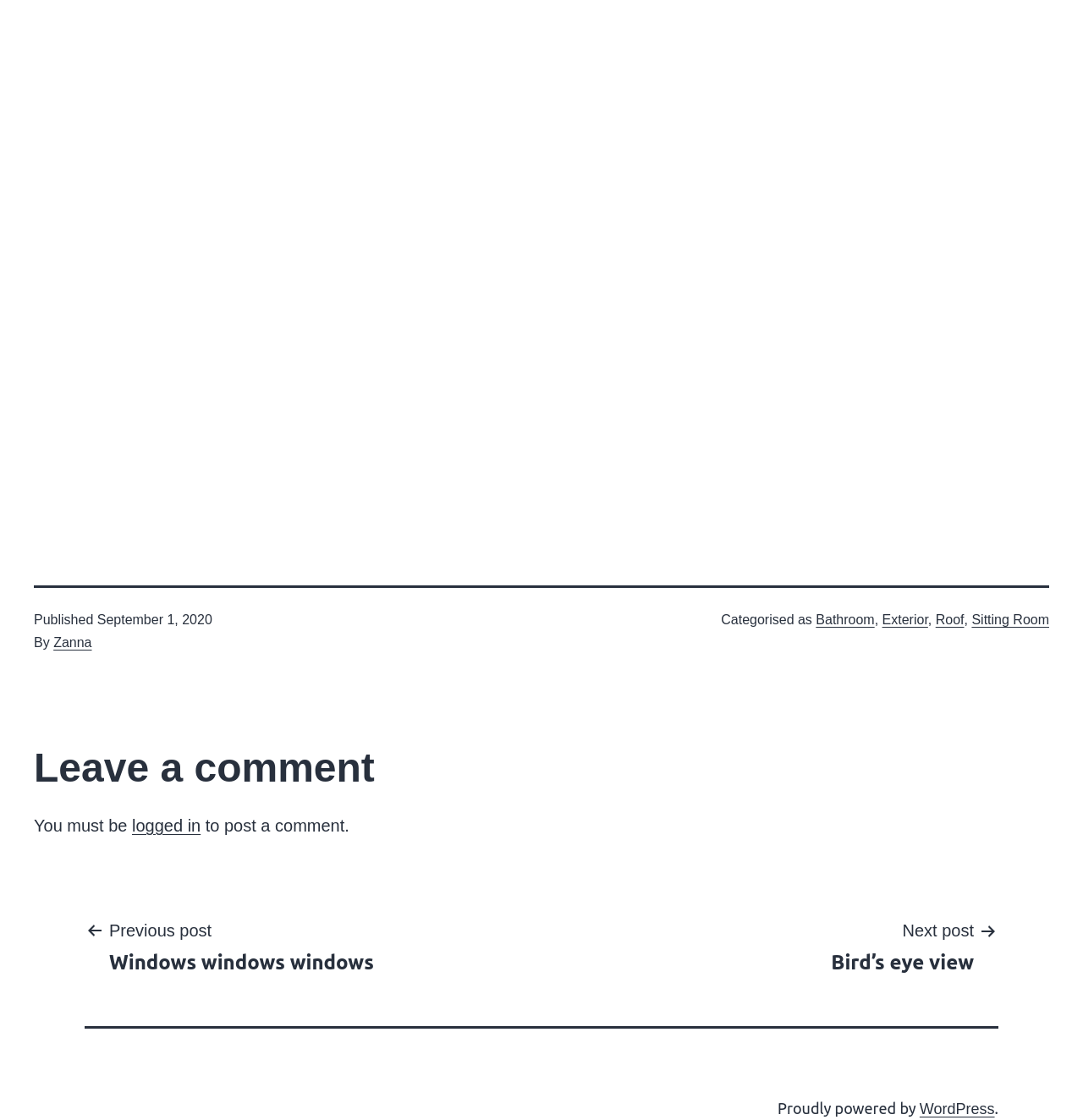What categories is the post classified under?
From the image, provide a succinct answer in one word or a short phrase.

Bathroom, Exterior, Roof, Sitting Room